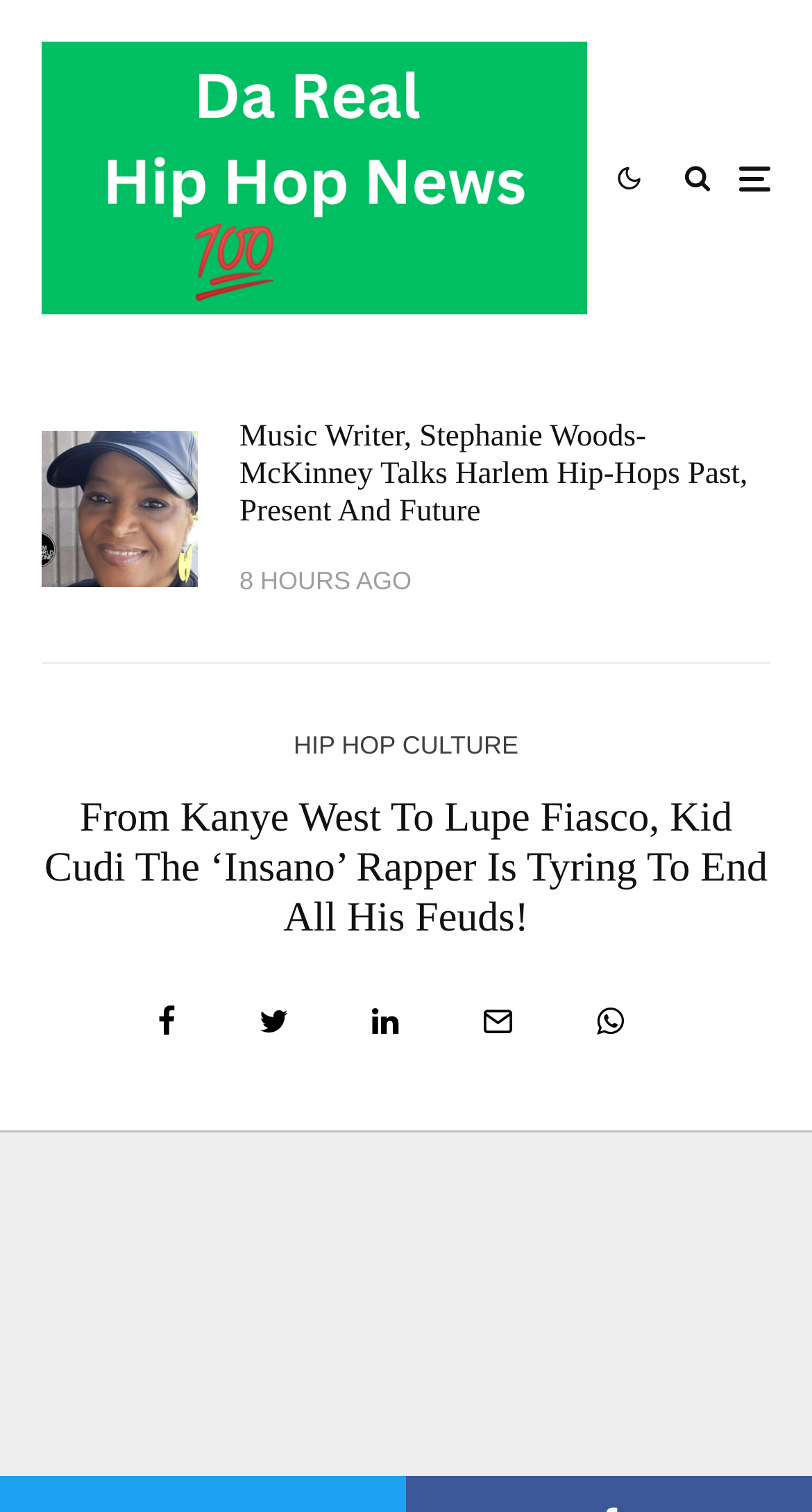Pinpoint the bounding box coordinates for the area that should be clicked to perform the following instruction: "Read the latest news about Kid Cudi".

[0.051, 0.511, 0.949, 0.623]